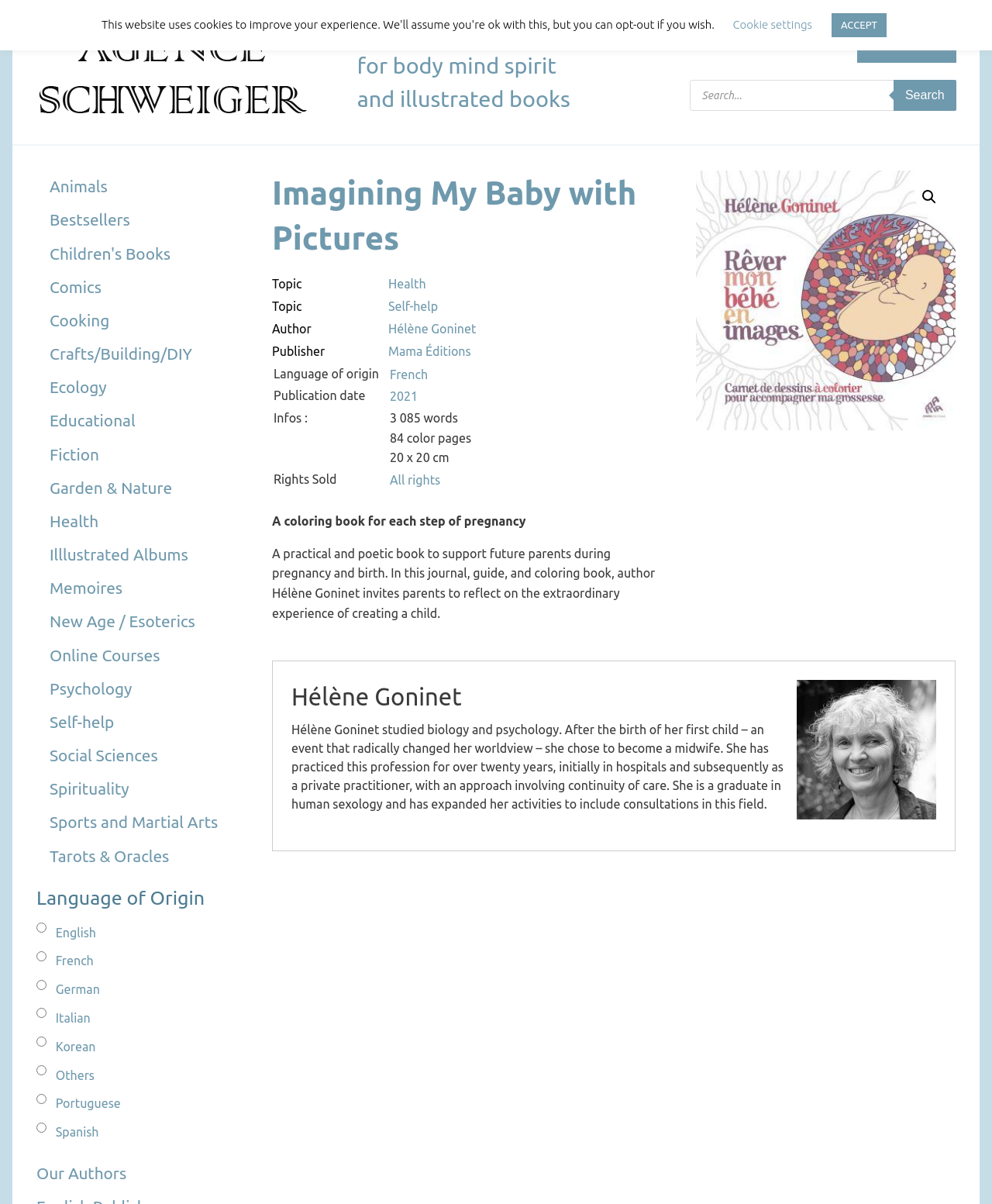Given the content of the image, can you provide a detailed answer to the question?
What is the topic of the book?

Based on the webpage, I can see that the book is about pregnancy and birth, as it is described as 'A practical and poetic book to support future parents during pregnancy and birth.'